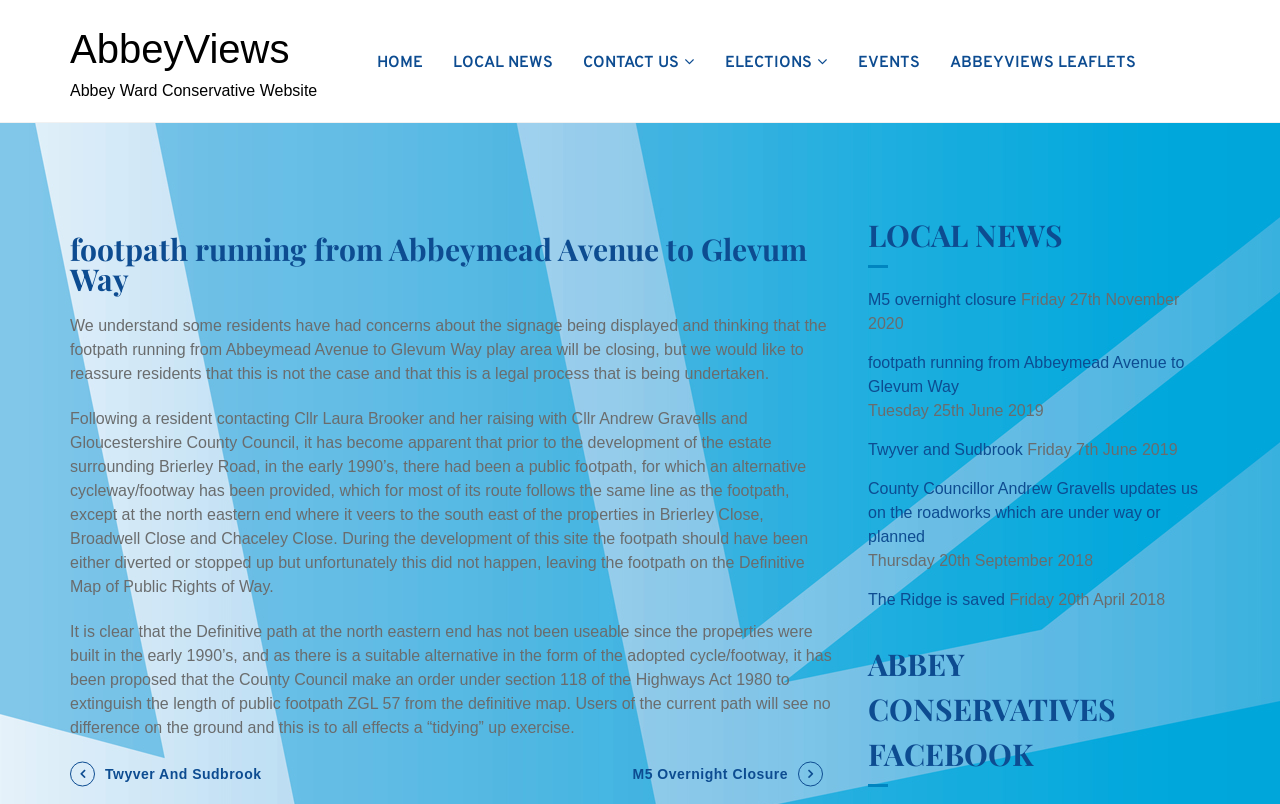What is the name of the councillor mentioned in the article?
Give a one-word or short-phrase answer derived from the screenshot.

Cllr Laura Brooker